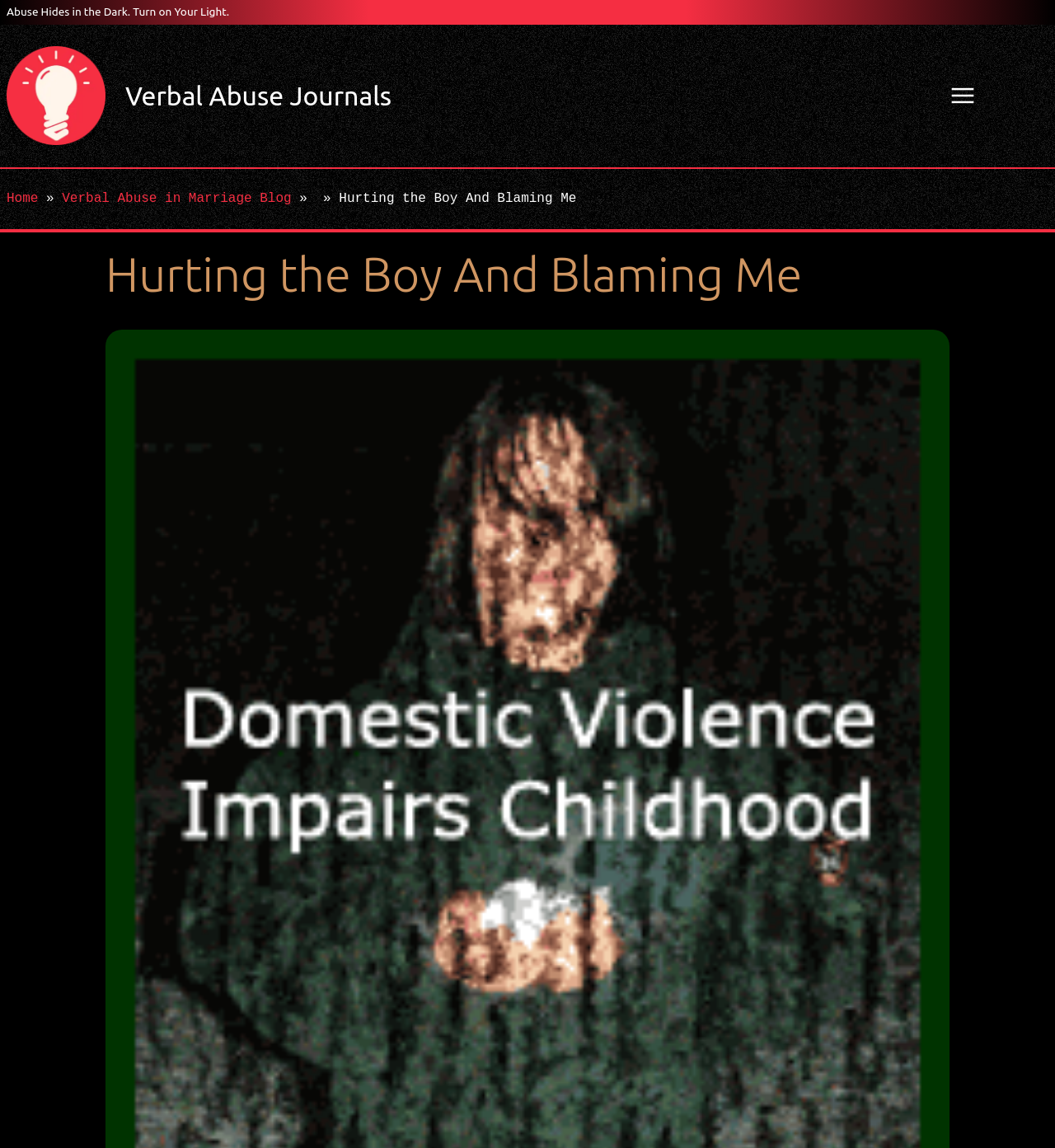What is the theme of this webpage?
Look at the image and answer with only one word or phrase.

Abuse